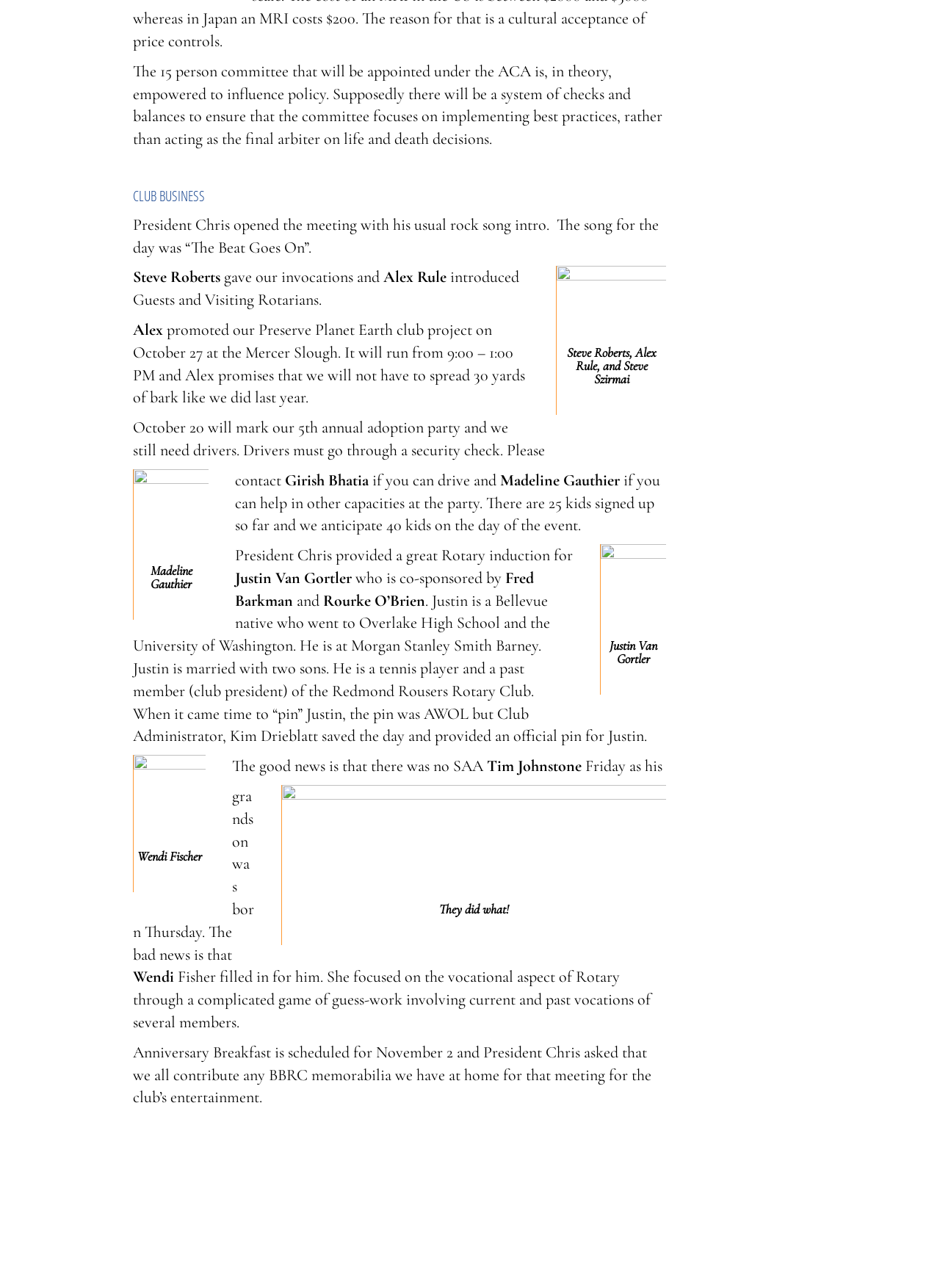Respond to the following query with just one word or a short phrase: 
What is the event on October 27?

Preserve Planet Earth club project